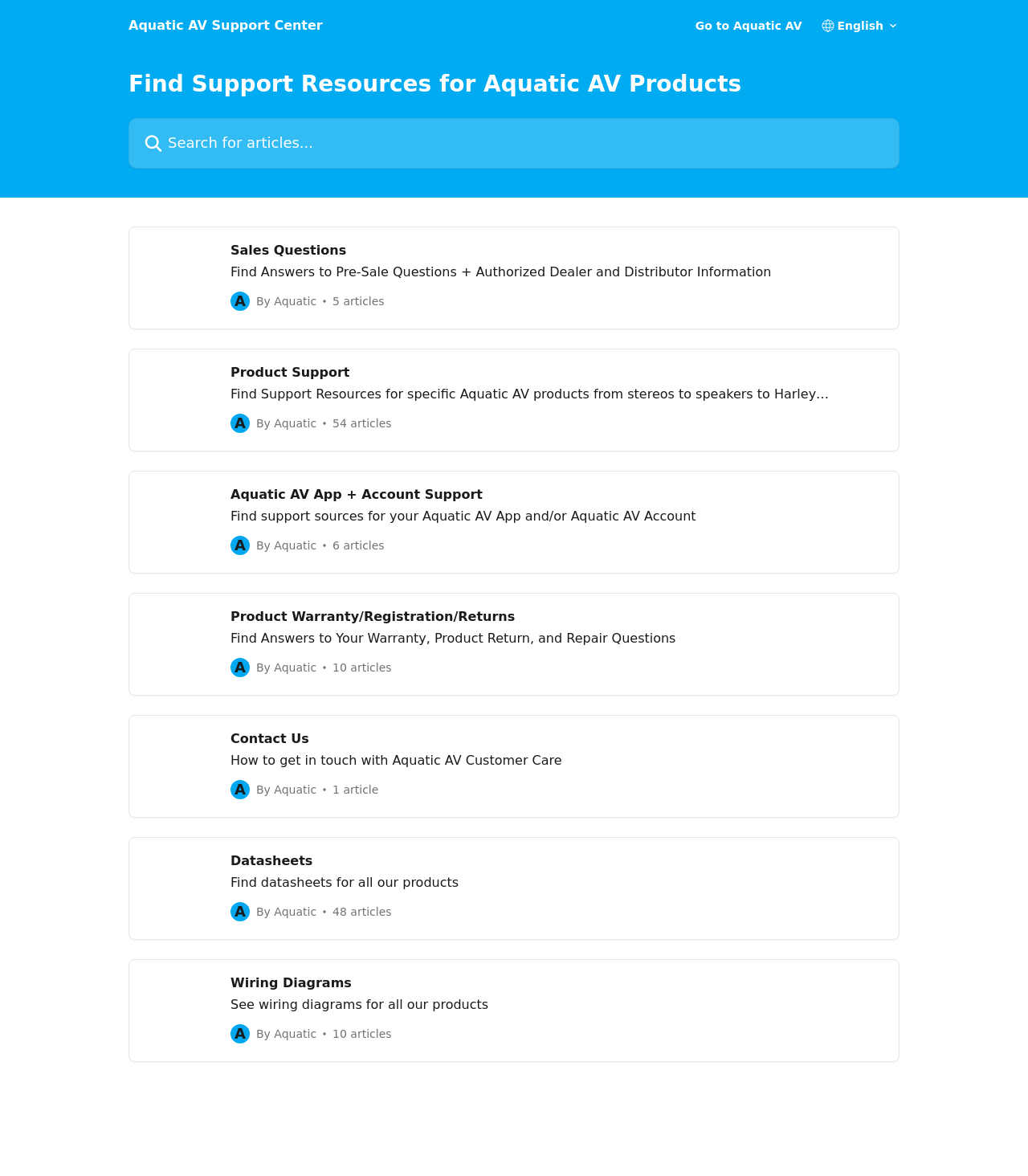Specify the bounding box coordinates of the element's area that should be clicked to execute the given instruction: "Click on Home". The coordinates should be four float numbers between 0 and 1, i.e., [left, top, right, bottom].

None